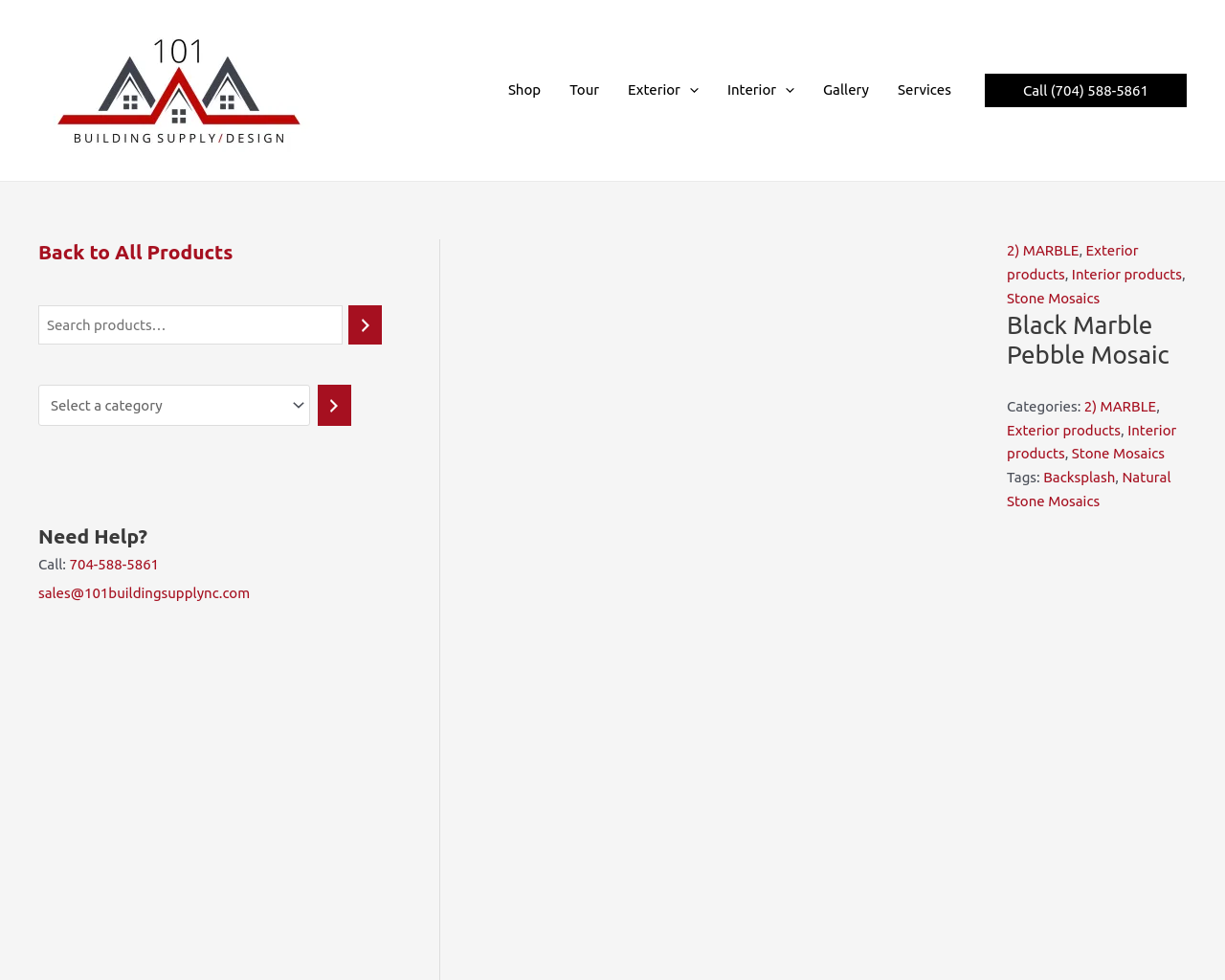Bounding box coordinates are specified in the format (top-left x, top-left y, bottom-right x, bottom-right y). All values are floating point numbers bounded between 0 and 1. Please provide the bounding box coordinate of the region this sentence describes: Call (704) 588-5861

[0.804, 0.075, 0.969, 0.109]